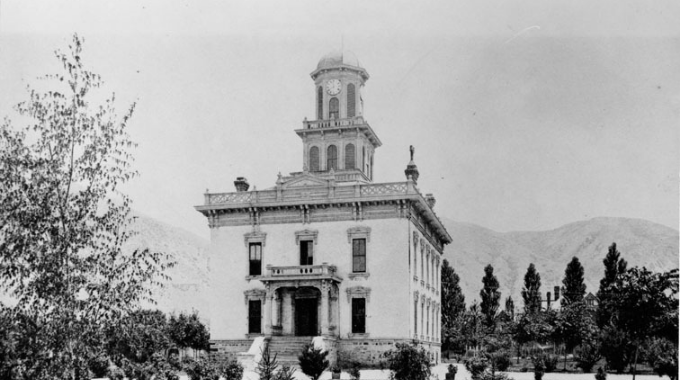What is the source of the image?
Provide a concise answer using a single word or phrase based on the image.

Utah State Historical Society Classified Photo Collection